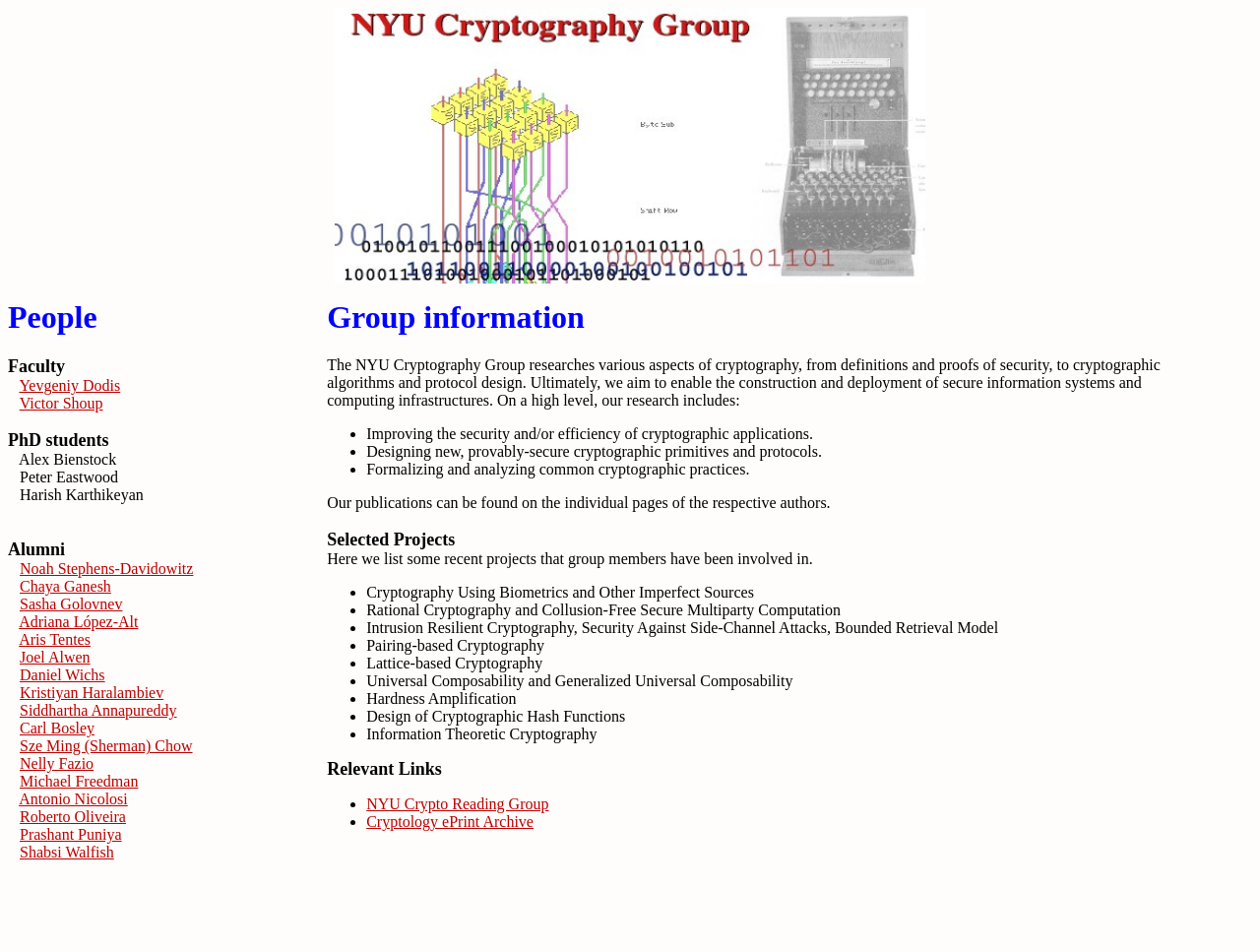Give a detailed account of the webpage's layout and content.

The webpage is about the NYU Cryptography Group, a research group focused on various aspects of cryptography. At the top of the page, there is a link and an image with the group's name. Below this, there is a table with two columns. The left column lists the group members, including faculty, PhD students, and alumni, with links to their individual pages. The right column provides information about the group's research and activities.

The group's research focuses on improving the security and efficiency of cryptographic applications, designing new cryptographic primitives and protocols, and formalizing and analyzing common cryptographic practices. The page also lists some recent projects that group members have been involved in, including cryptography using biometrics and other imperfect sources, rational cryptography, and lattice-based cryptography.

Additionally, the page provides links to relevant resources, including the NYU Crypto Reading Group and the Cryptology ePrint Archive. Overall, the webpage provides an overview of the NYU Cryptography Group's research focus and activities, as well as resources for those interested in cryptography.